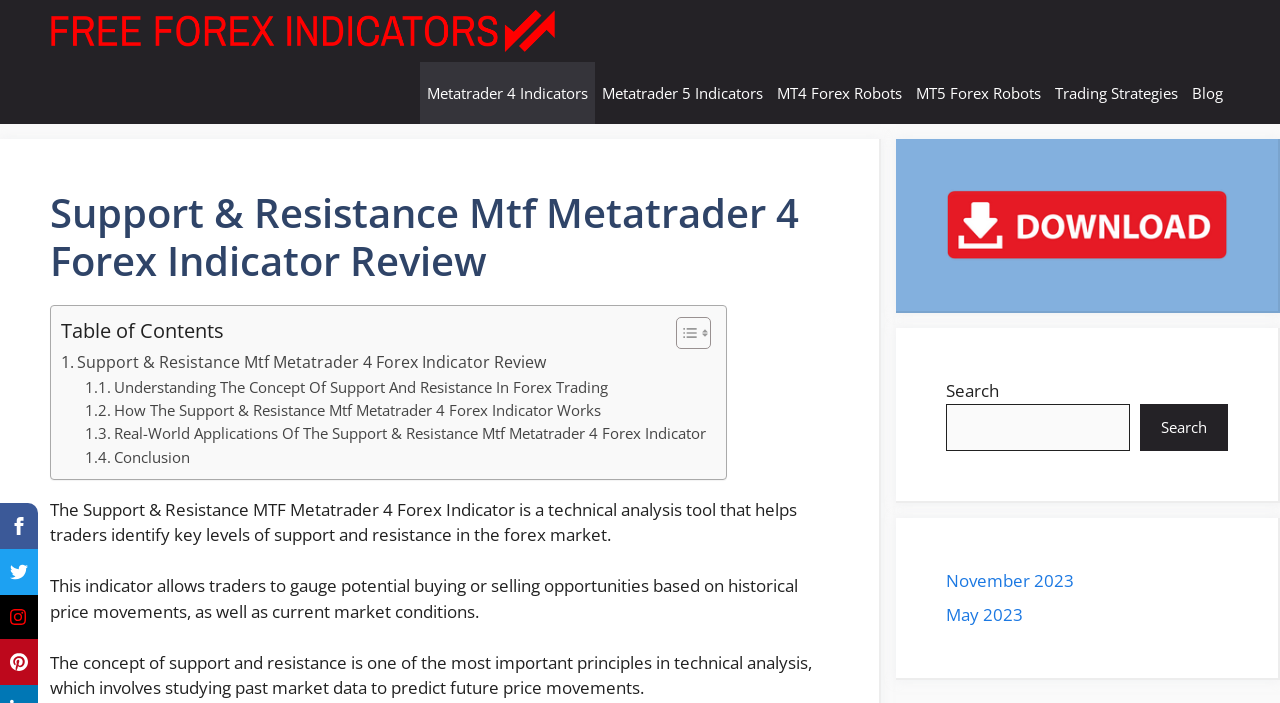Please answer the following question using a single word or phrase: What type of content is available on the webpage?

Forex trading information